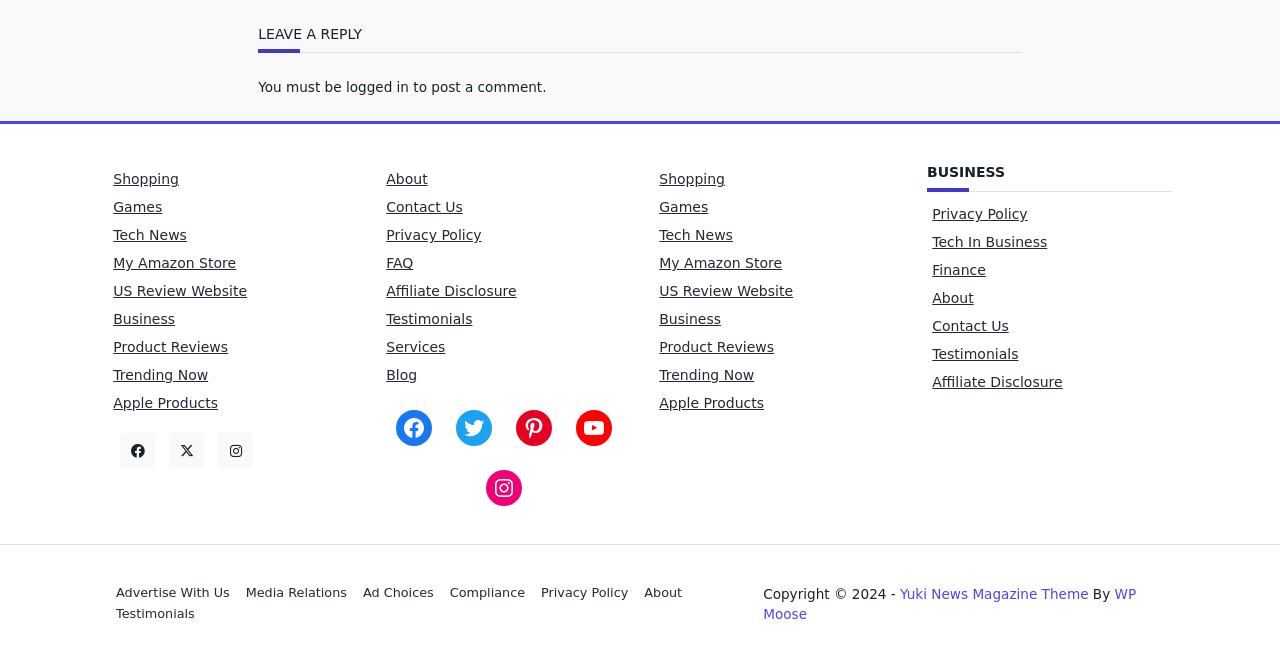Give the bounding box coordinates for this UI element: "+971555278481". The coordinates should be four float numbers between 0 and 1, arranged as [left, top, right, bottom].

None